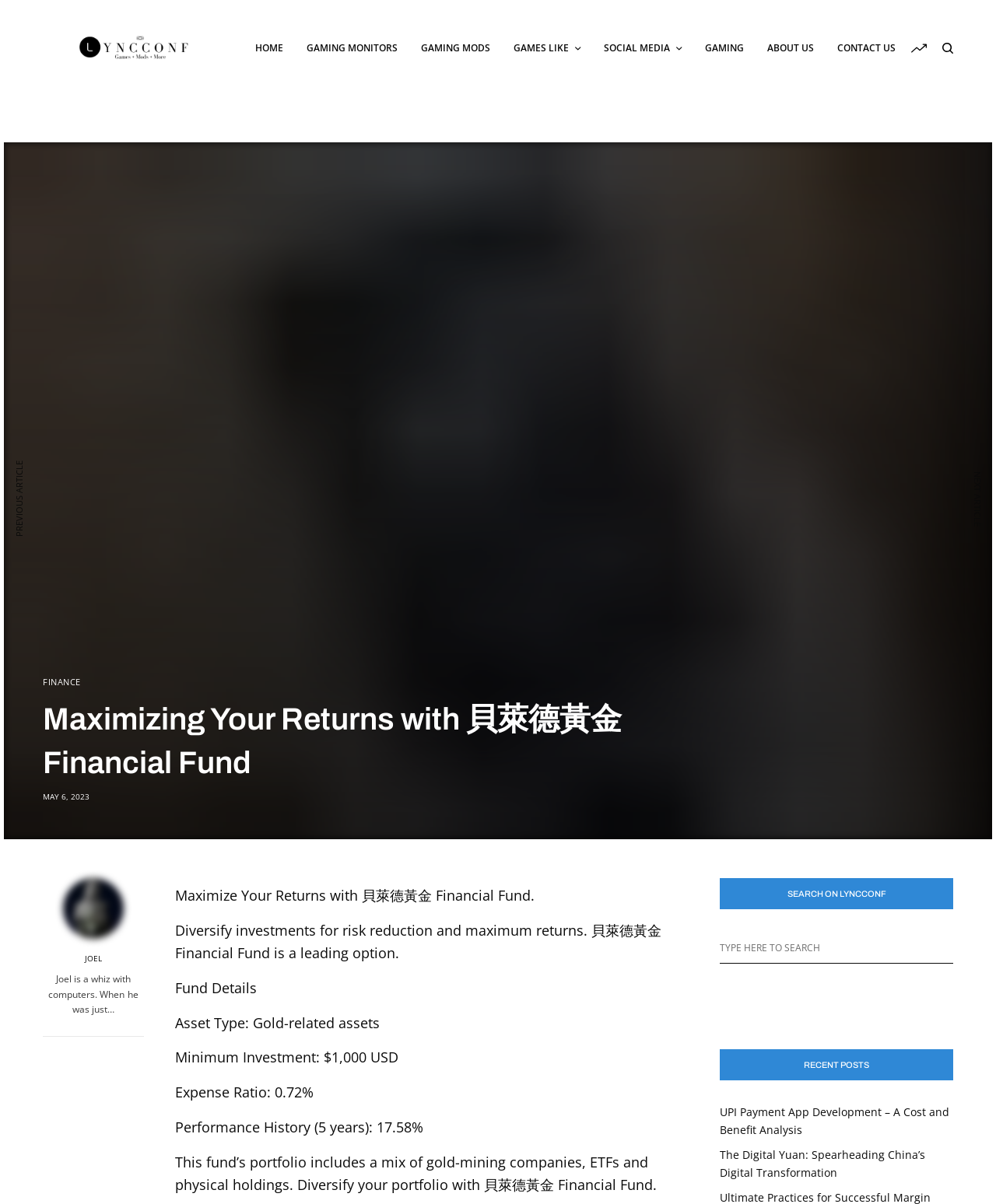Please specify the bounding box coordinates of the clickable region necessary for completing the following instruction: "Learn about 貝萊德黃金 Financial Fund". The coordinates must consist of four float numbers between 0 and 1, i.e., [left, top, right, bottom].

[0.176, 0.736, 0.537, 0.752]